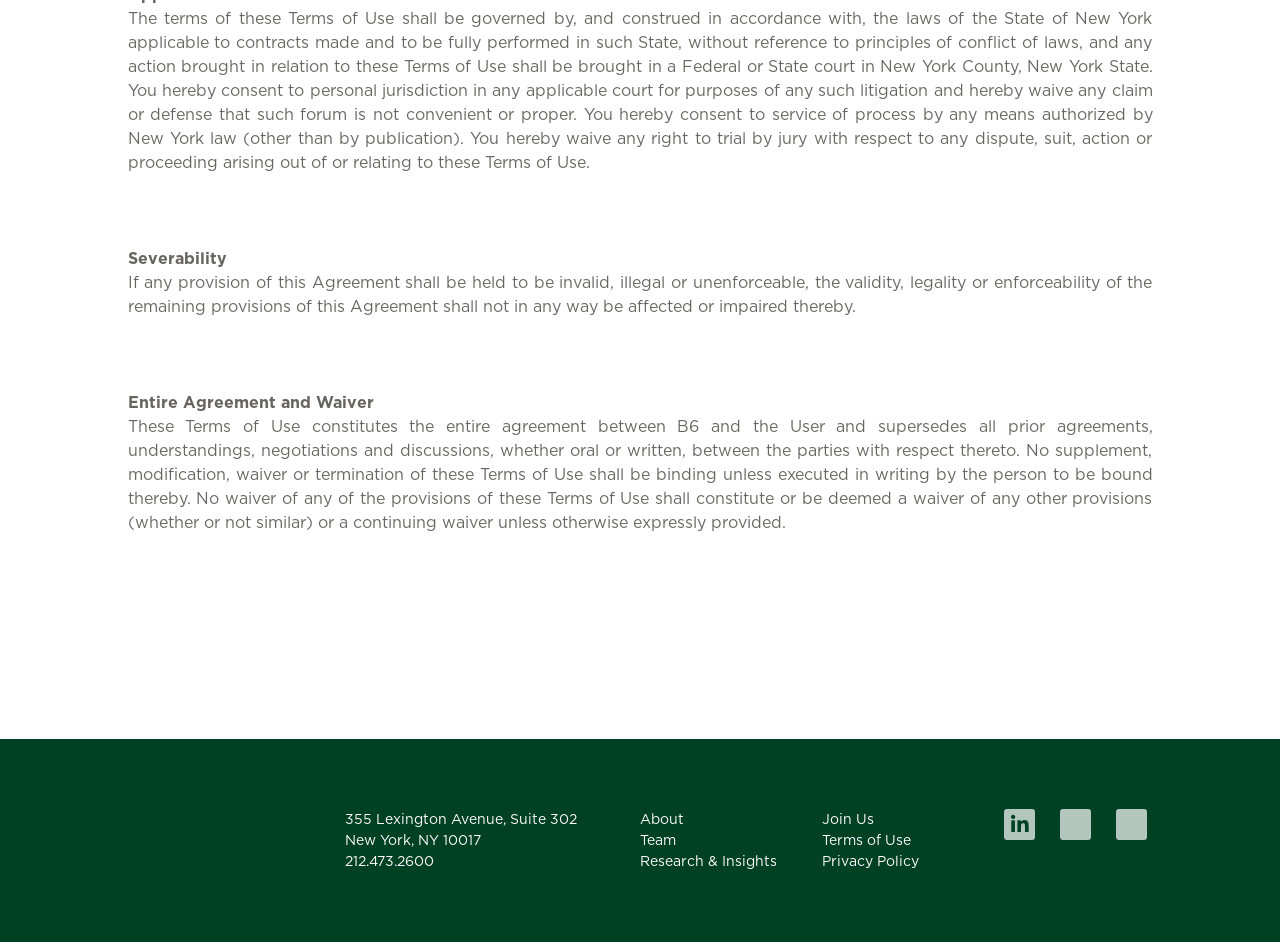What is the purpose of the 'Terms of Use' page?
Could you answer the question with a detailed and thorough explanation?

The purpose of the 'Terms of Use' page is to outline the terms and conditions that users must agree to in order to use the website or services provided by B6, which is evident from the content of the webpage.